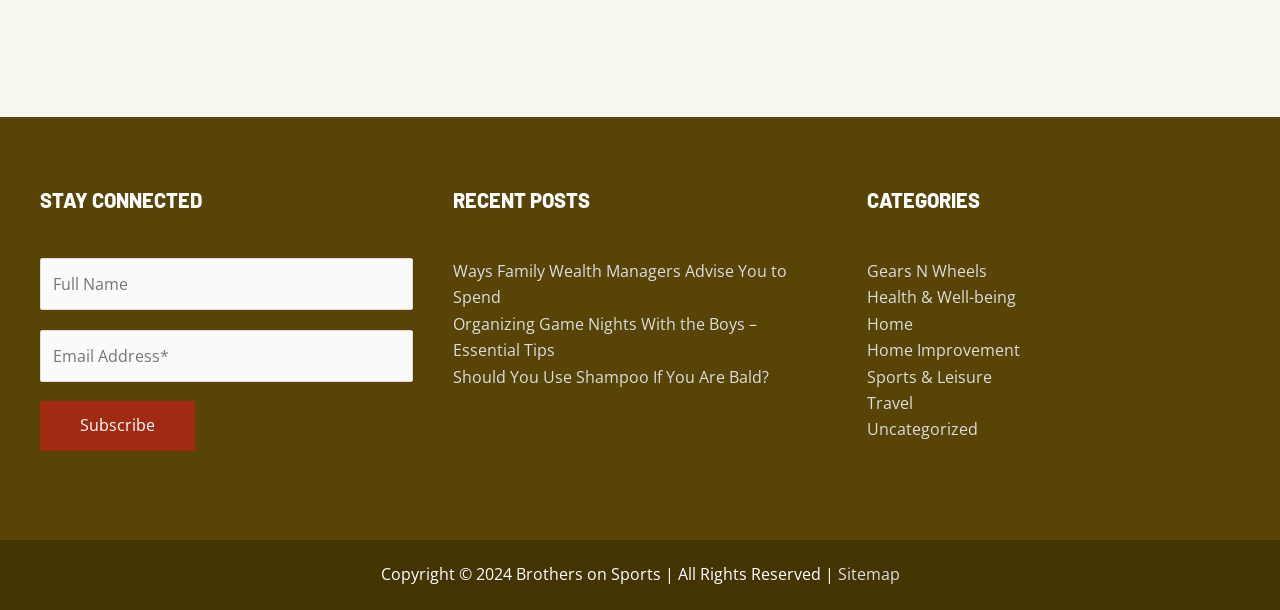Find the bounding box coordinates for the area that should be clicked to accomplish the instruction: "Read the post about organizing game nights".

[0.354, 0.513, 0.592, 0.592]